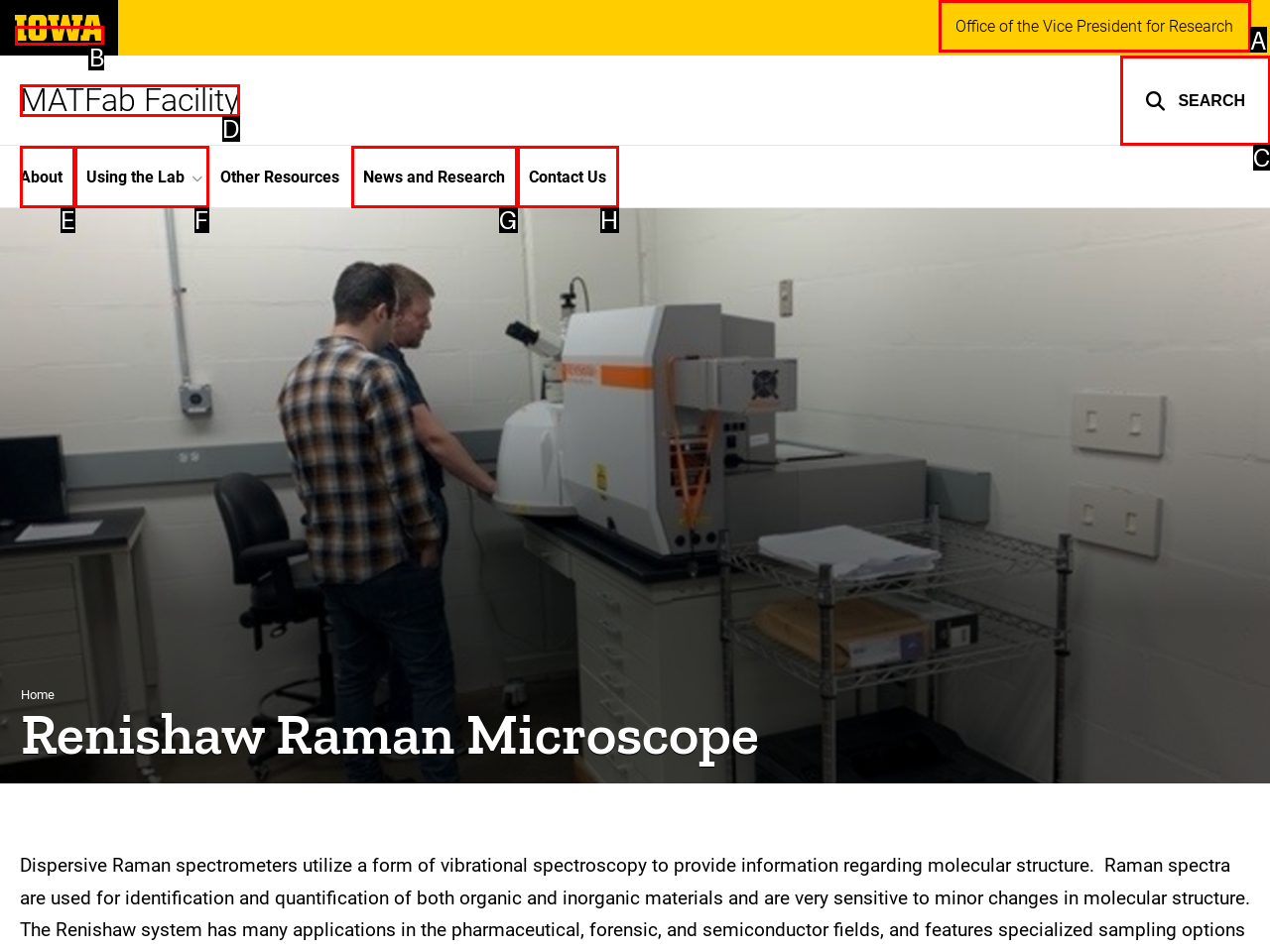Find the option that best fits the description: News and Research. Answer with the letter of the option.

G